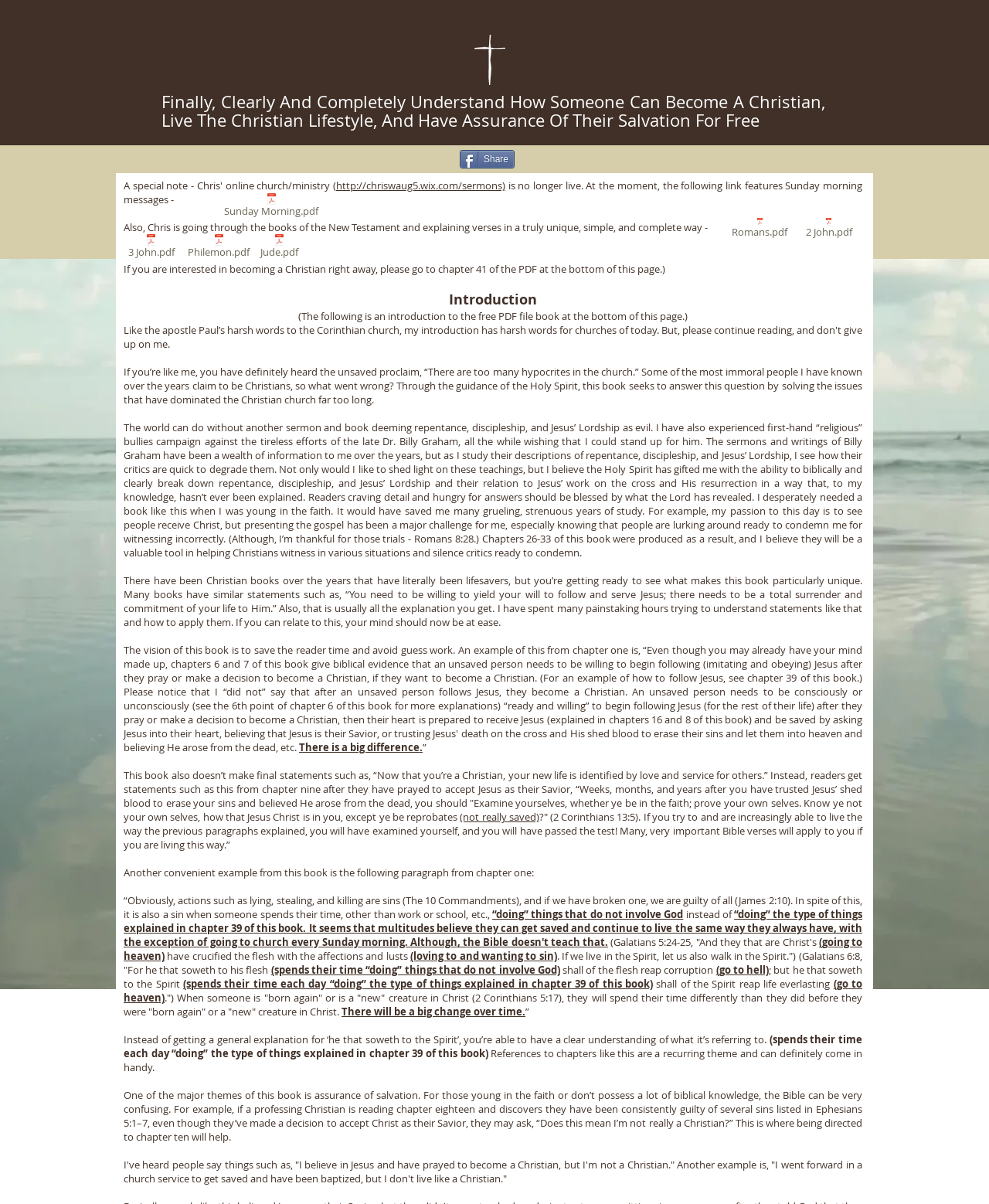Determine the heading of the webpage and extract its text content.

Finally, Clearly And Completely Understand How Someone Can Become A Christian, Live The Christian Lifestyle, And Have Assurance Of Their Salvation For Free